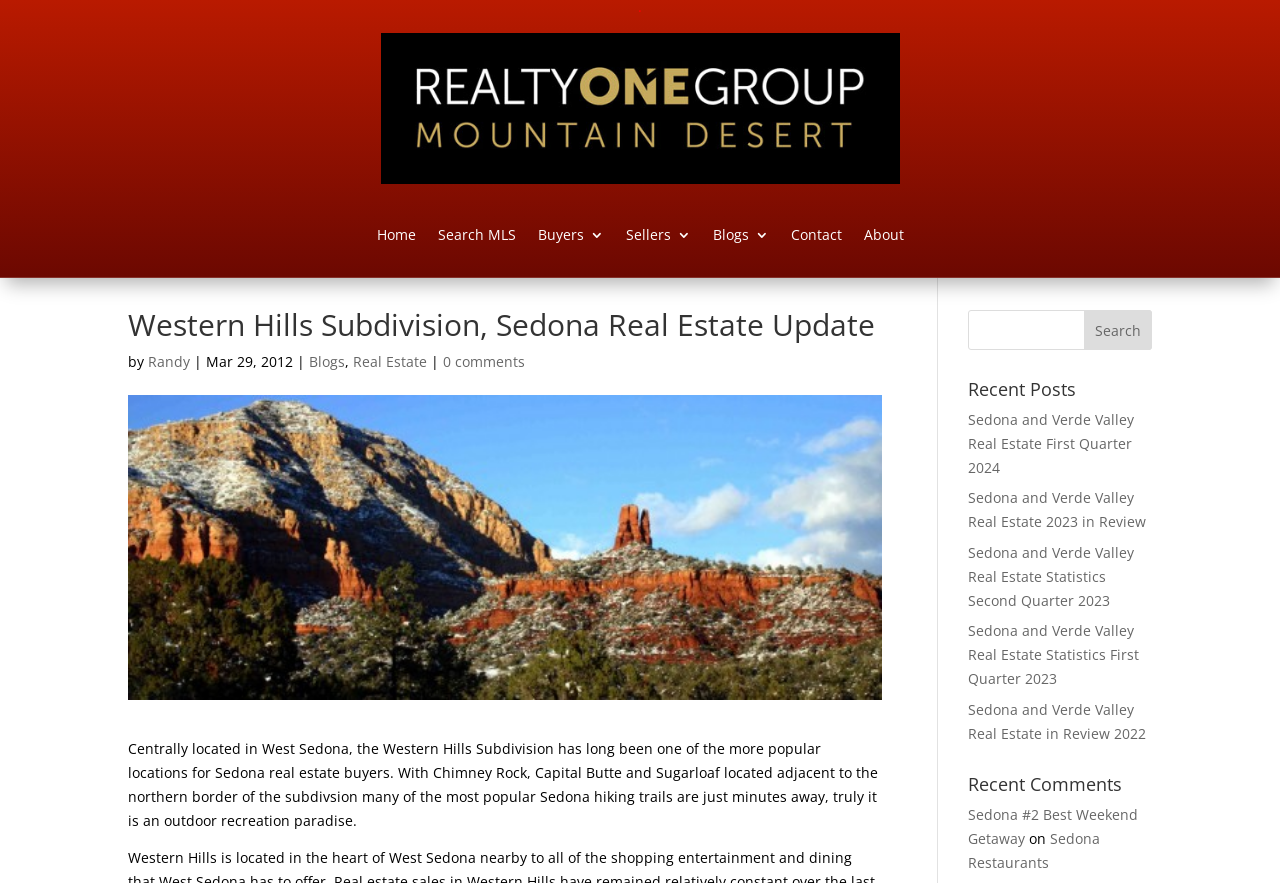Locate the bounding box coordinates of the element you need to click to accomplish the task described by this instruction: "Search for Sedona real estate".

[0.756, 0.351, 0.9, 0.396]